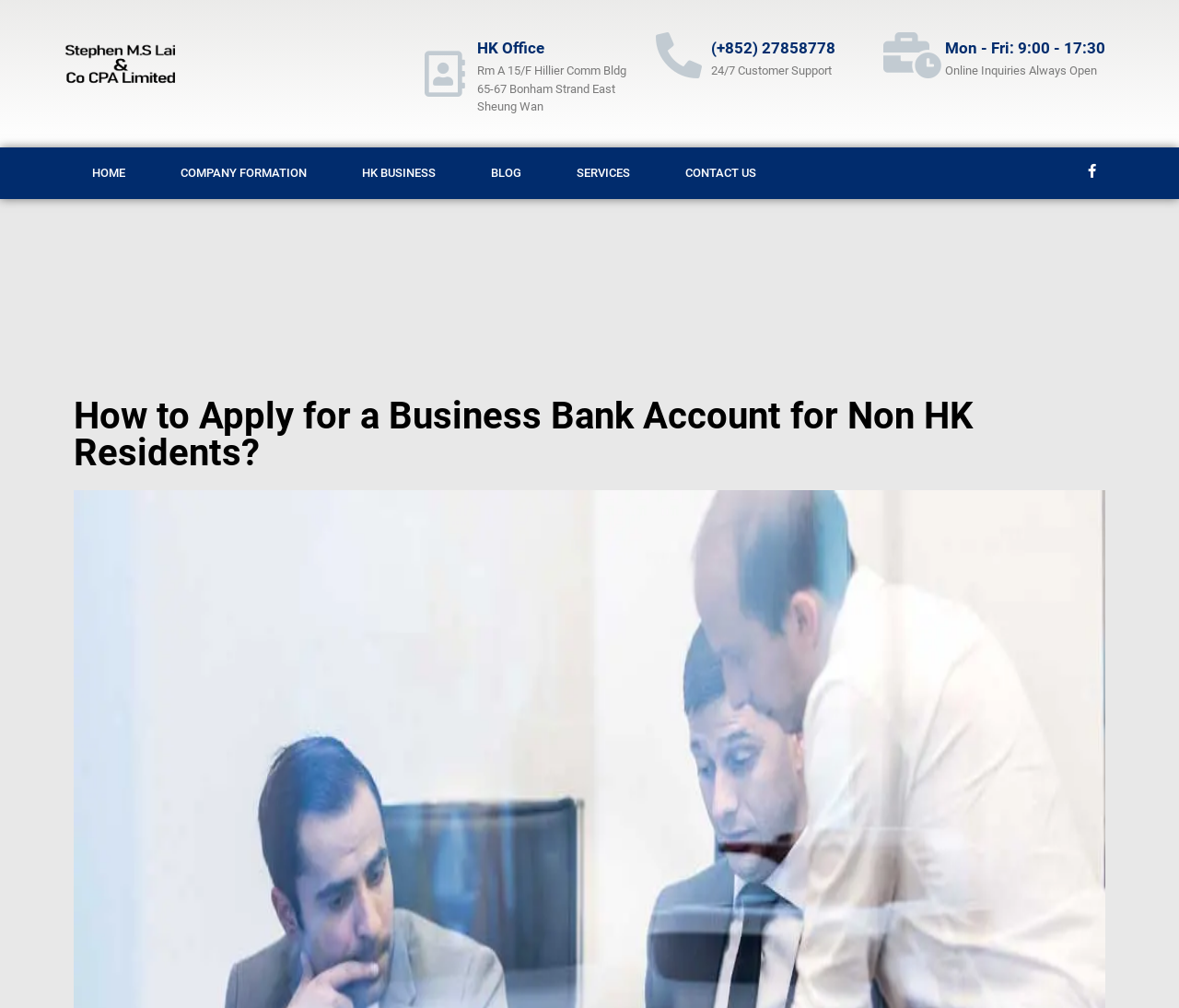What are the office hours?
Carefully examine the image and provide a detailed answer to the question.

I found the office hours by looking at the heading element at coordinates [0.802, 0.038, 0.937, 0.057].